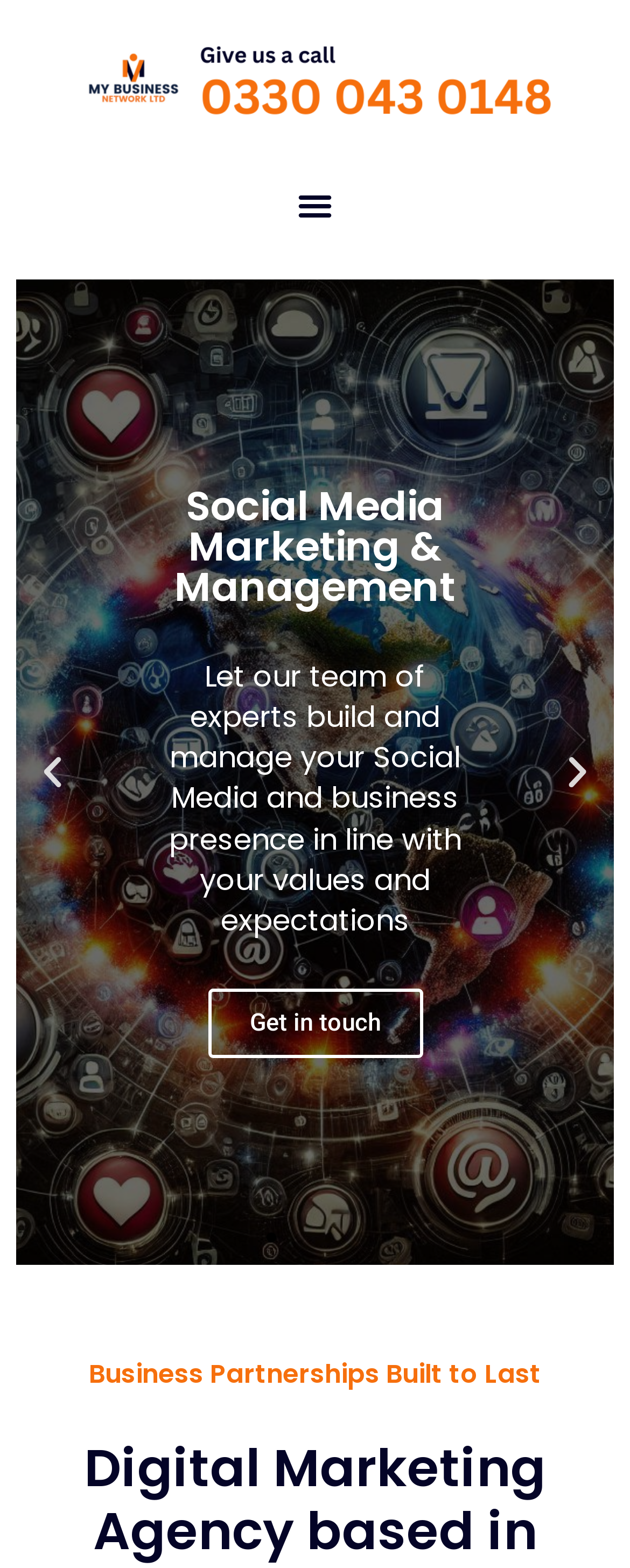Can you identify the bounding box coordinates of the clickable region needed to carry out this instruction: 'View the domain portfolio'? The coordinates should be four float numbers within the range of 0 to 1, stated as [left, top, right, bottom].

[0.309, 0.657, 0.691, 0.701]